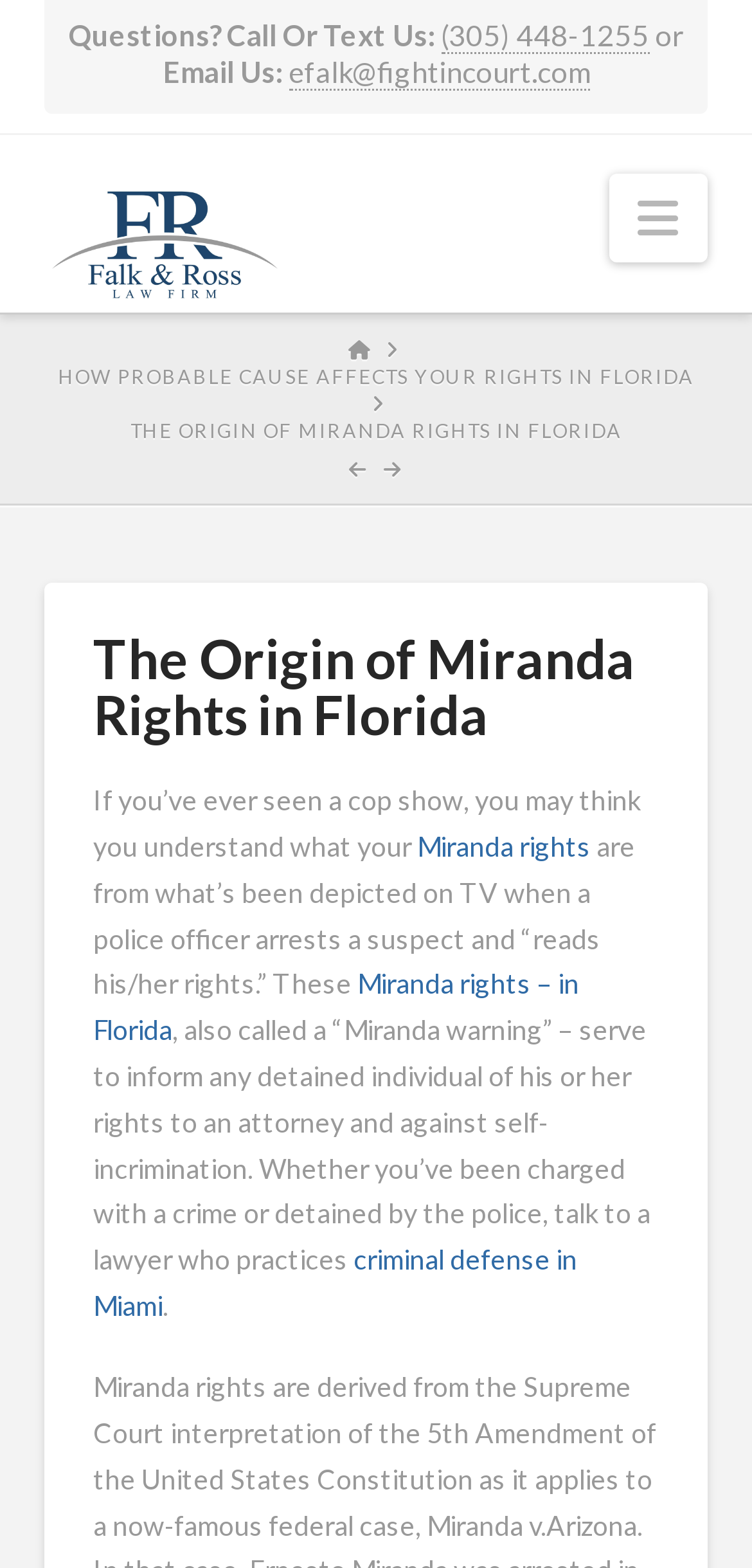Please provide the bounding box coordinates for the element that needs to be clicked to perform the following instruction: "Learn more about Miranda rights". The coordinates should be given as four float numbers between 0 and 1, i.e., [left, top, right, bottom].

[0.555, 0.529, 0.786, 0.55]